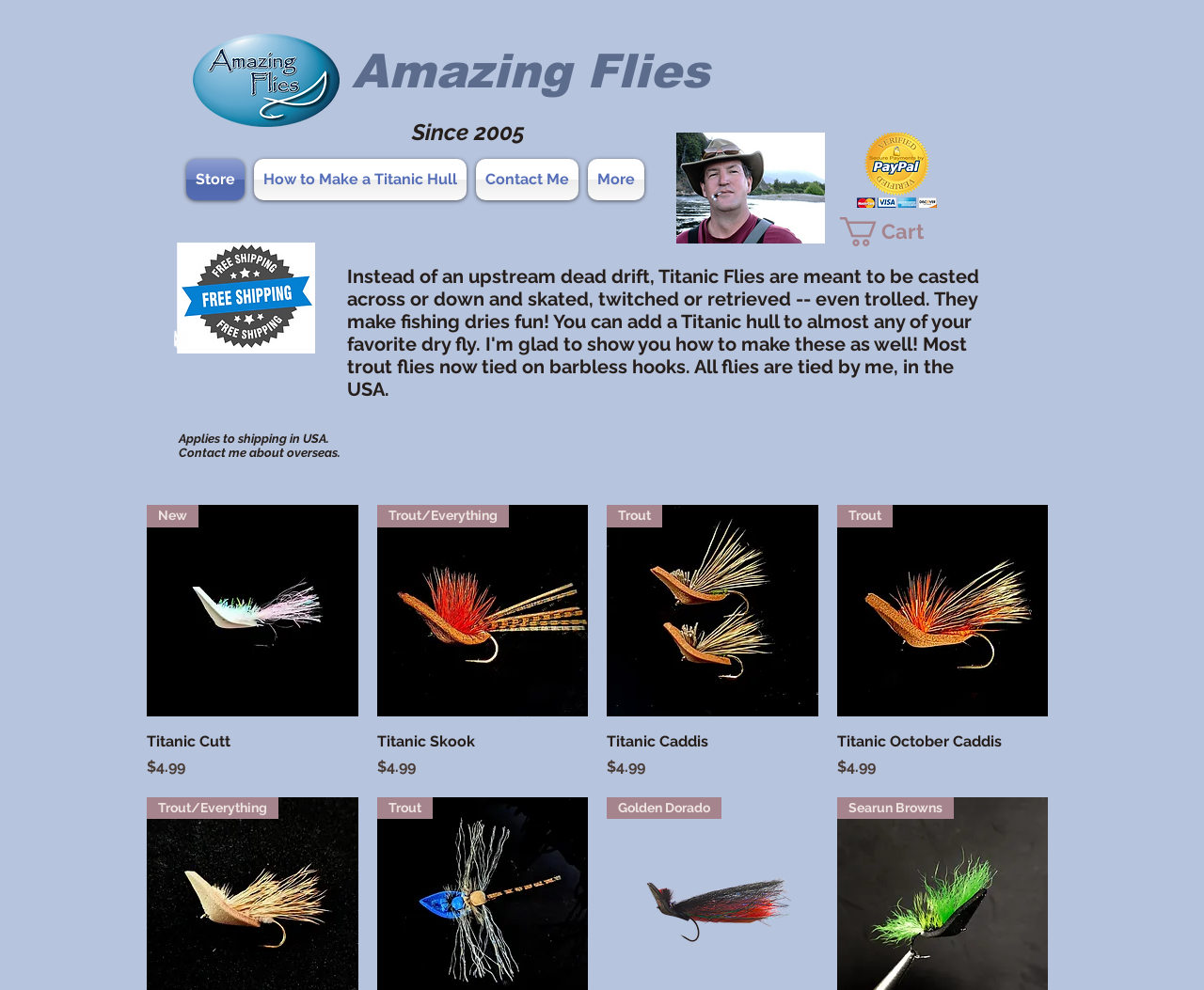Identify the bounding box coordinates of the clickable region required to complete the instruction: "Learn how to make a Titanic Hull". The coordinates should be given as four float numbers within the range of 0 and 1, i.e., [left, top, right, bottom].

[0.207, 0.16, 0.391, 0.202]